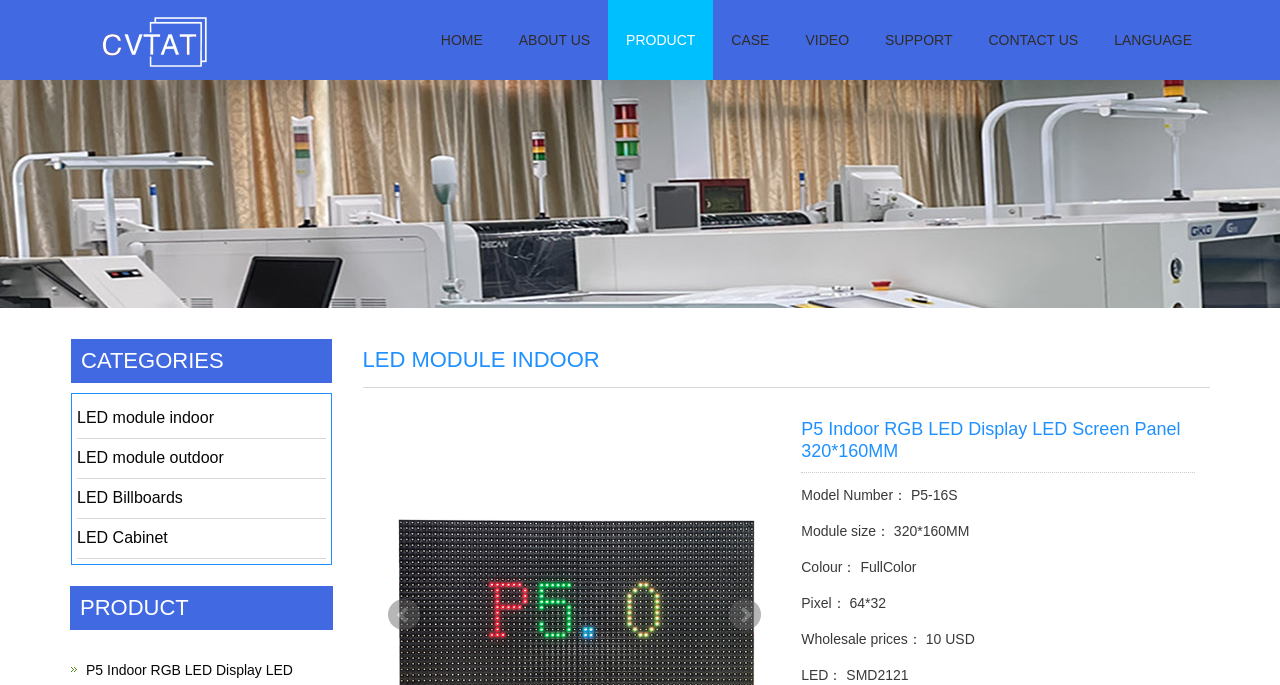Offer a meticulous caption that includes all visible features of the webpage.

This webpage is about CVTAT LED Screen P5 LED Module 320*160mm. At the top left, there is a logo image with a link to "CVTAT LED Display". Below the logo, there is a navigation menu with 7 links: "HOME", "ABOUT US", "PRODUCT", "CASE", "VIDEO", "SUPPORT", and "CONTACT US", followed by a "LANGUAGE" link. 

On the left side, there are two headings: "LED MODULE INDOOR" and "CATEGORIES". Under "CATEGORIES", there are 4 links: "LED module indoor", "LED module outdoor", "LED Billboards", and "LED Cabinet". 

On the right side, there is a main content area. At the top, there is a heading "P5 Indoor RGB LED Display LED Screen Panel 320*160MM". Below the heading, there are 5 lines of text describing the product details, including model number, module size, color, pixel, and wholesale price. 

At the bottom of the page, there are two links: "Prev" and "Next".